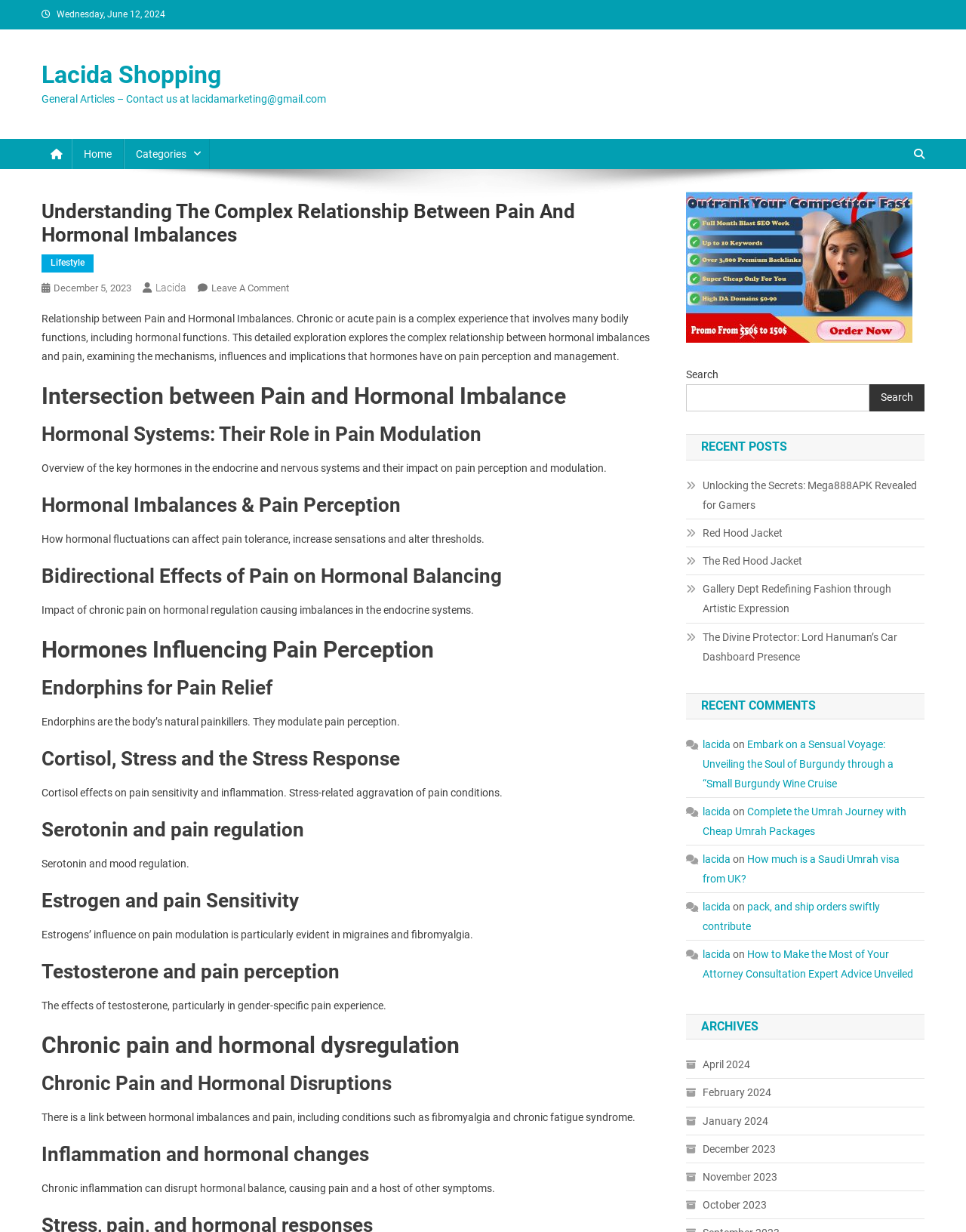Determine the bounding box coordinates of the region I should click to achieve the following instruction: "Read the article 'Unlocking the Secrets: Mega888APK Revealed for Gamers'". Ensure the bounding box coordinates are four float numbers between 0 and 1, i.e., [left, top, right, bottom].

[0.71, 0.386, 0.957, 0.418]